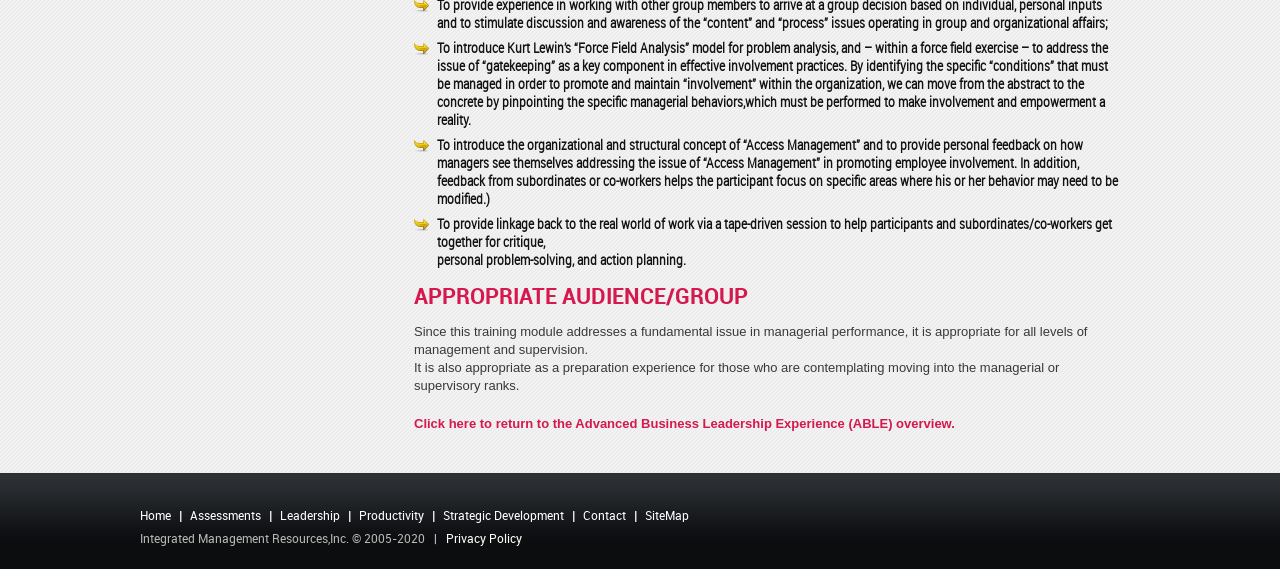Locate the bounding box coordinates of the element I should click to achieve the following instruction: "Click the 'Home' link".

[0.109, 0.897, 0.134, 0.919]